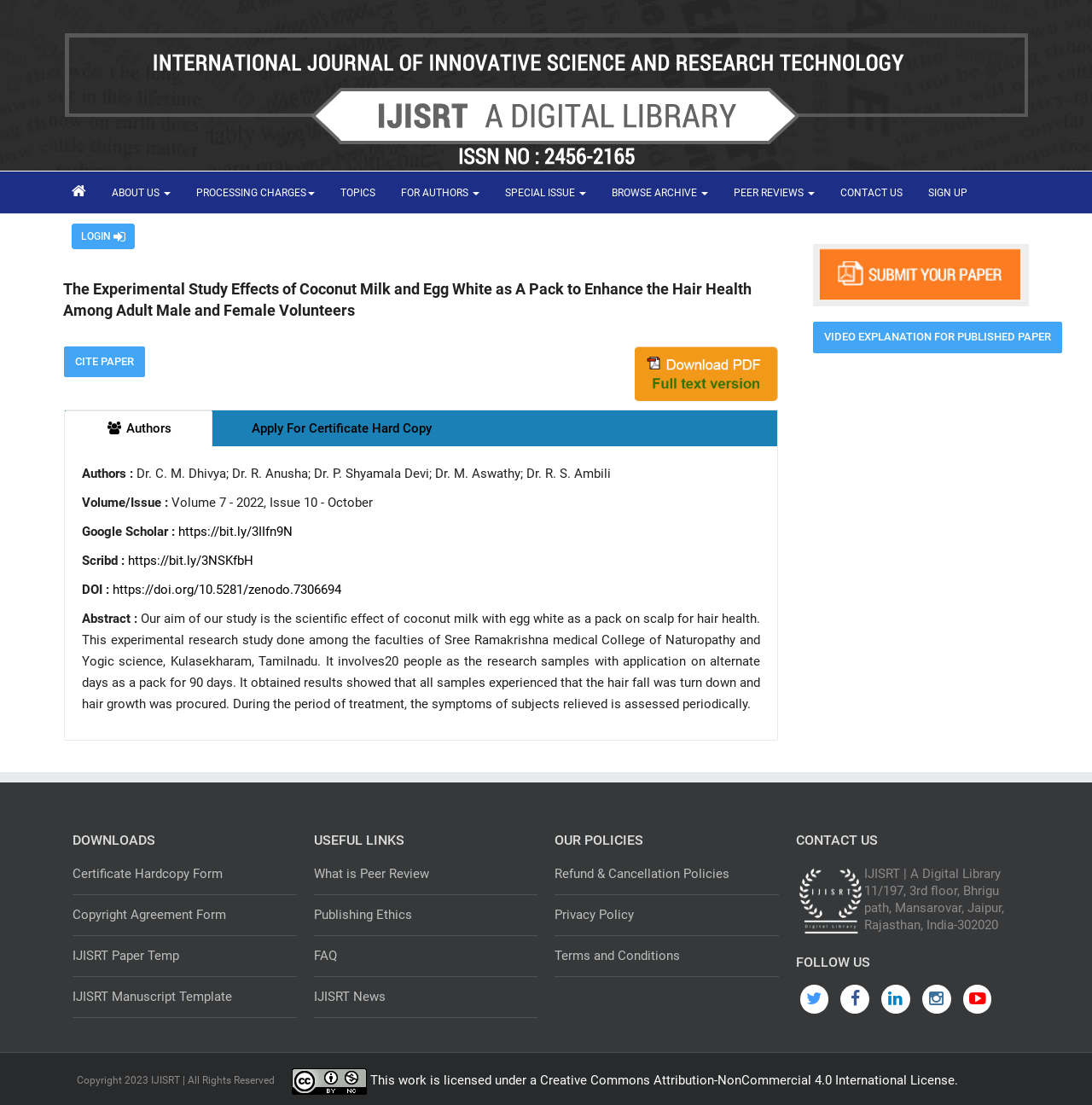Please identify the bounding box coordinates of the region to click in order to complete the task: "Click the LOGIN button". The coordinates must be four float numbers between 0 and 1, specified as [left, top, right, bottom].

[0.054, 0.194, 0.135, 0.232]